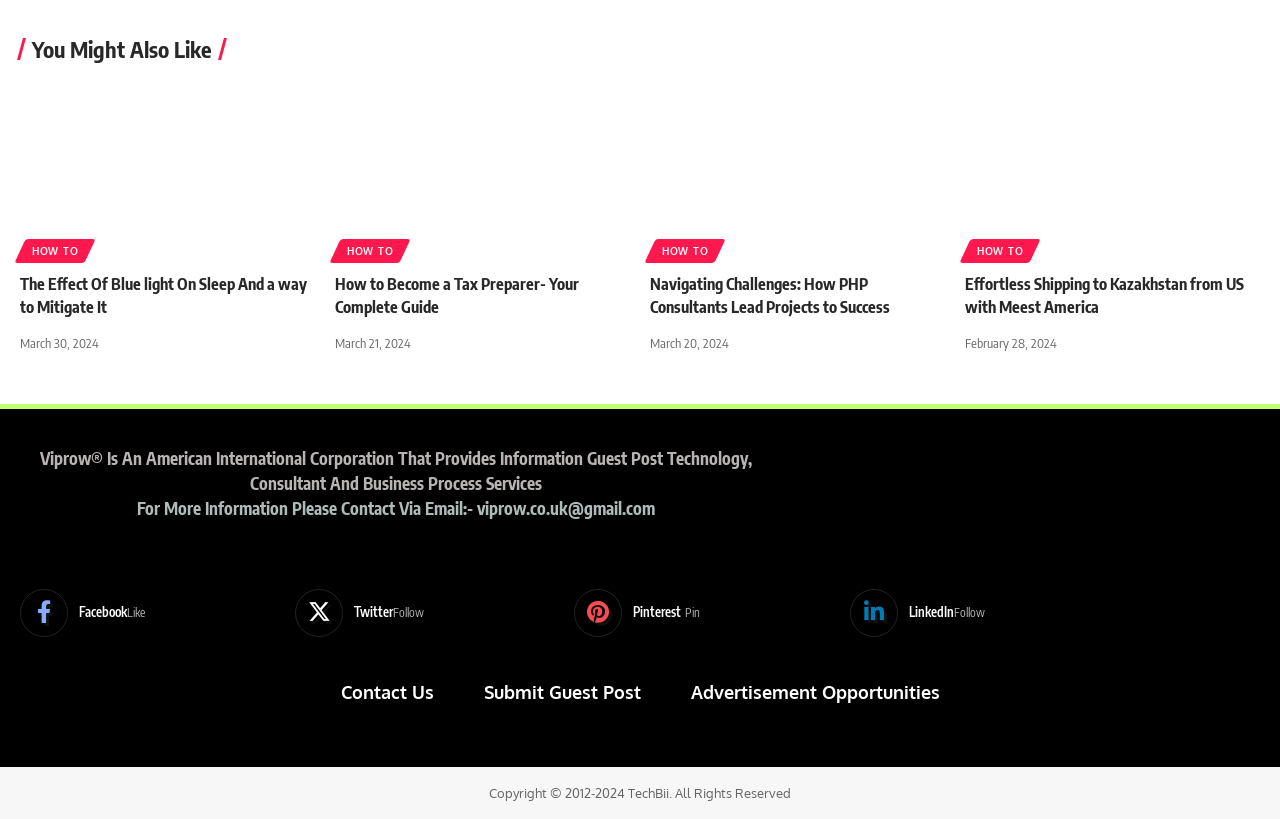Based on the element description: "parent_node: LinkedIn aria-label="LinkedIn"", identify the UI element and provide its bounding box coordinates. Use four float numbers between 0 and 1, [left, top, right, bottom].

[0.664, 0.719, 0.769, 0.777]